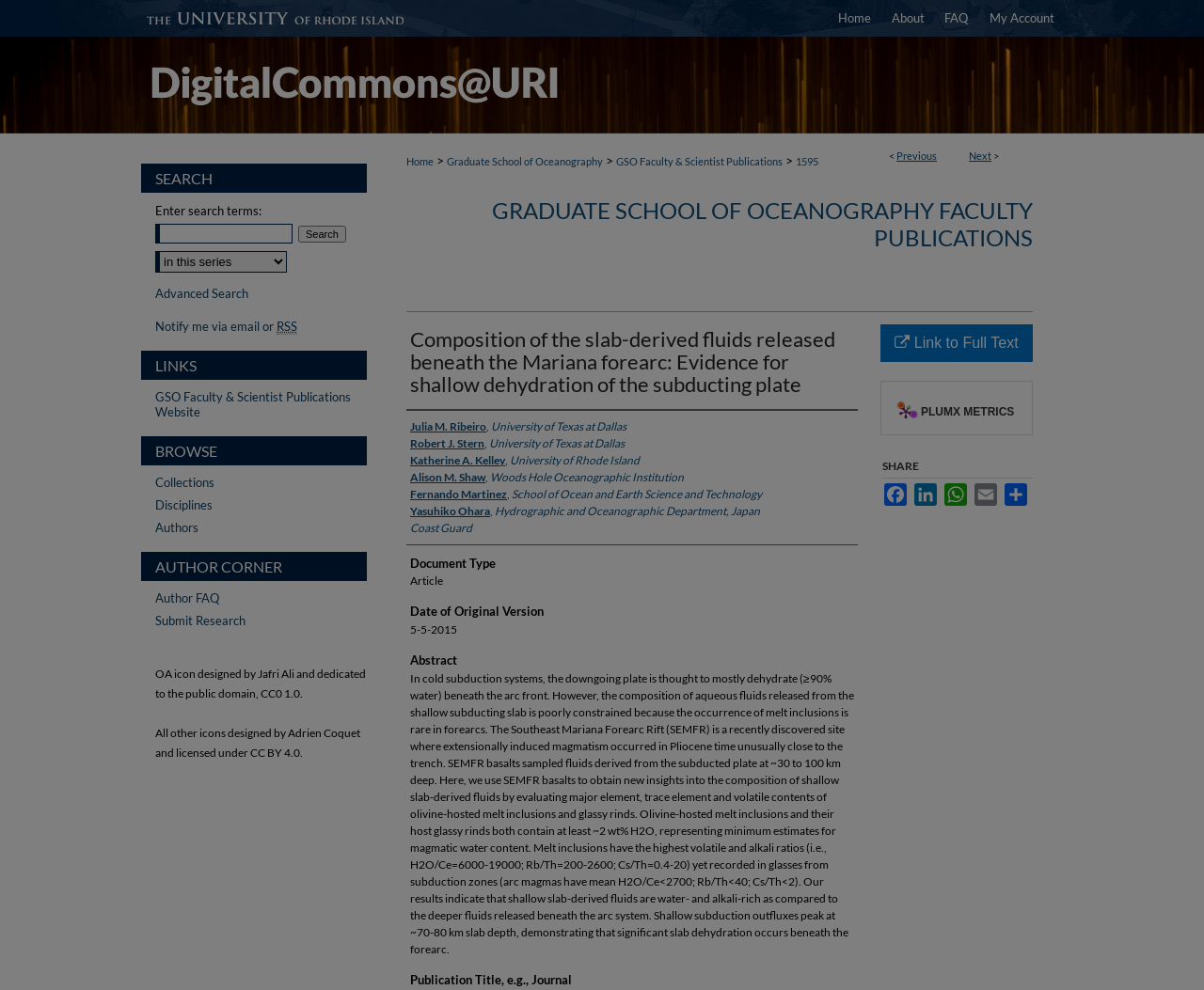Answer the question in one word or a short phrase:
What is the purpose of the 'SHARE' section?

To share the article